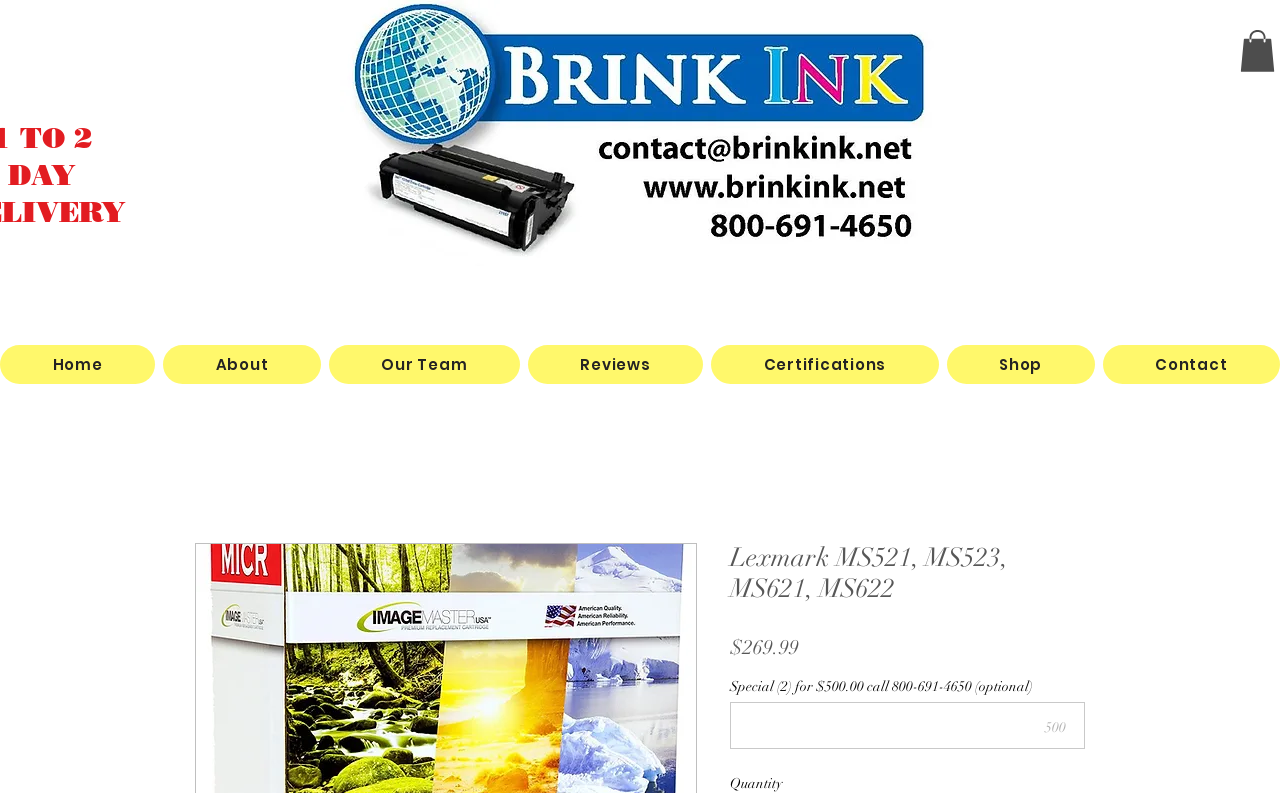Review the image closely and give a comprehensive answer to the question: How many navigation links are present on the webpage?

The webpage has a navigation section with 7 links, namely 'Home', 'About', 'Our Team', 'Reviews', 'Certifications', 'Shop', and 'Contact'.